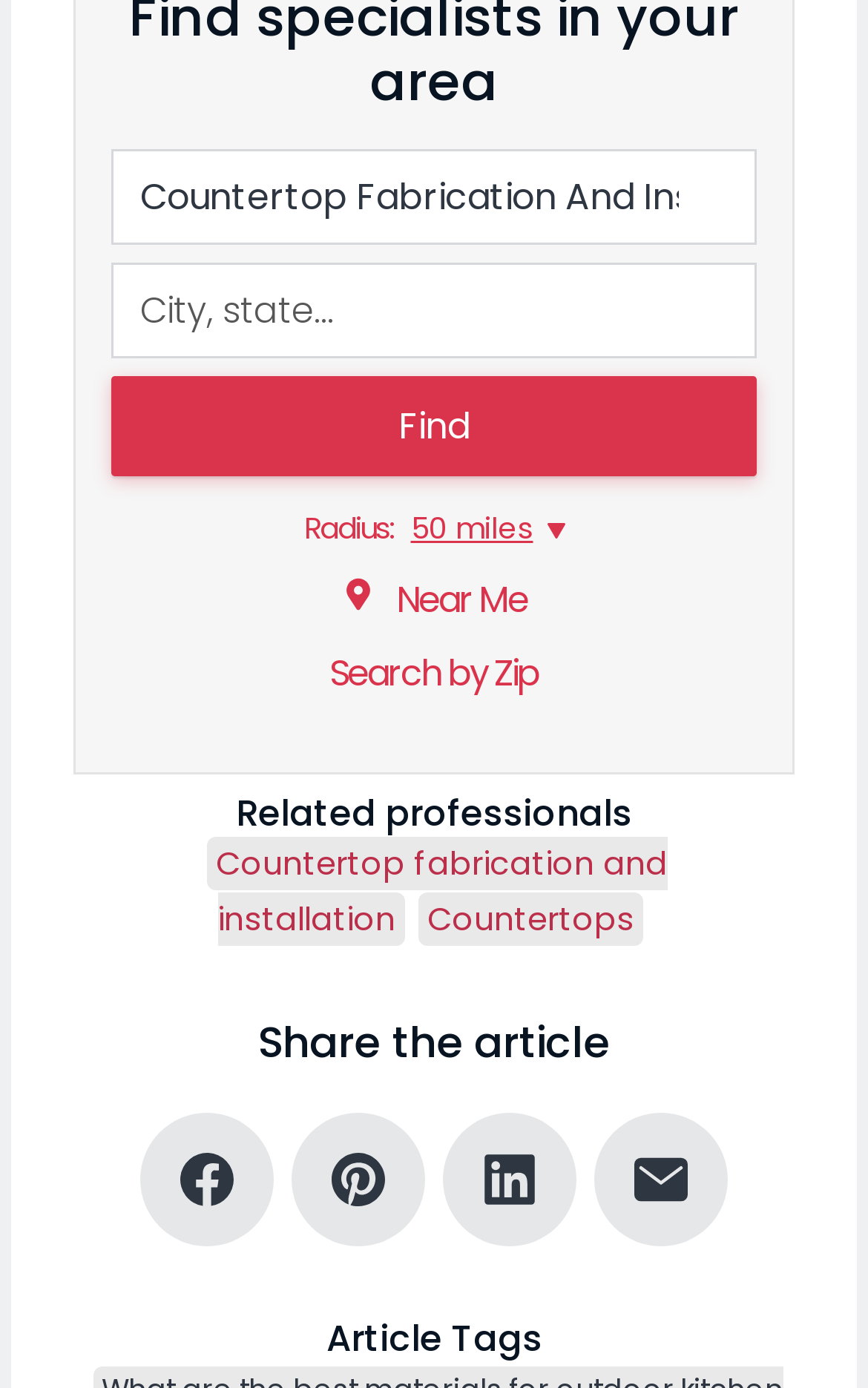Answer in one word or a short phrase: 
How many related professionals are listed?

2